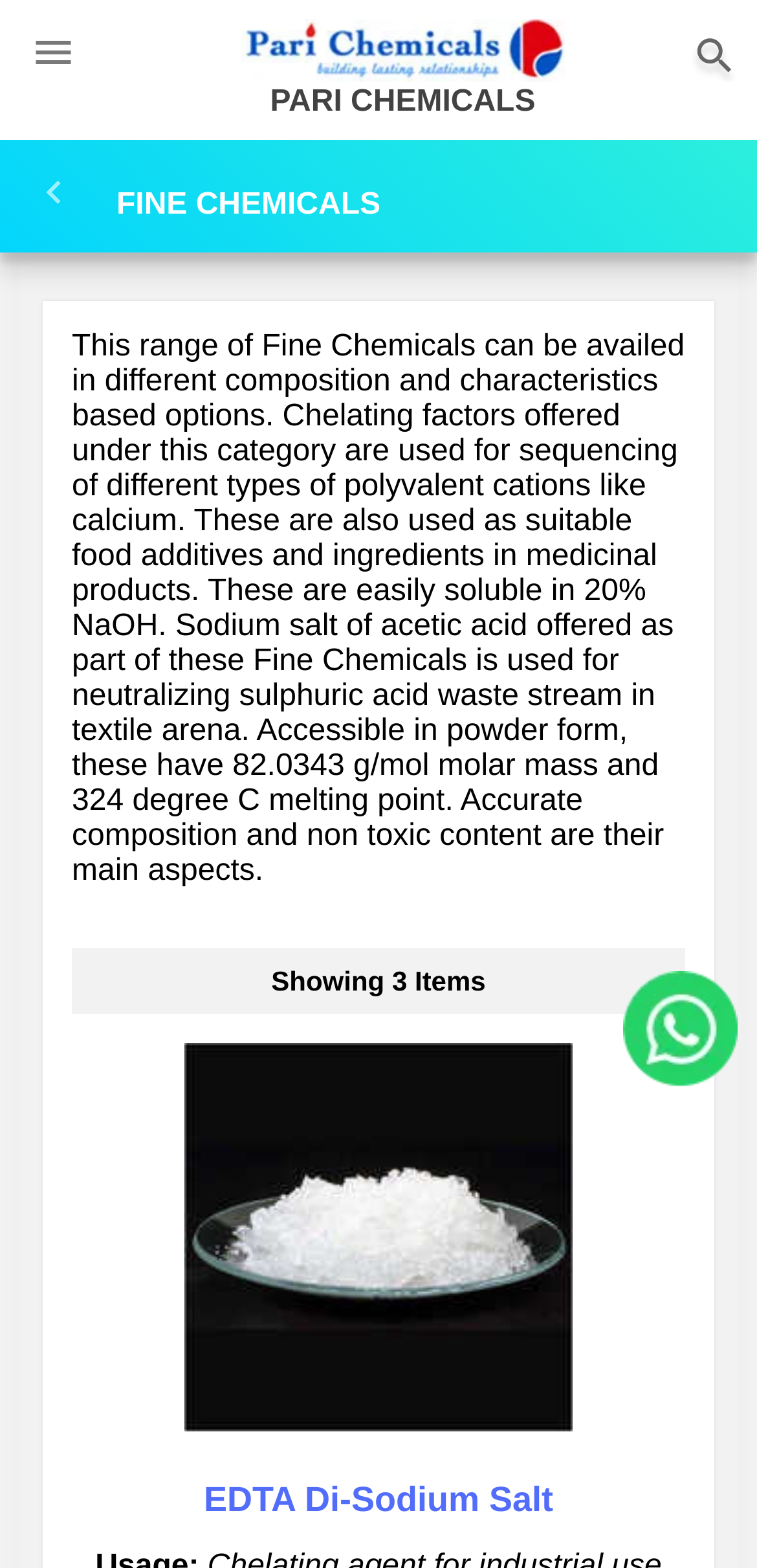Carefully observe the image and respond to the question with a detailed answer:
What is the melting point of the Fine Chemicals?

The melting point of the Fine Chemicals can be found in the description of Fine Chemicals, which states that they have a melting point of 324 degree C.